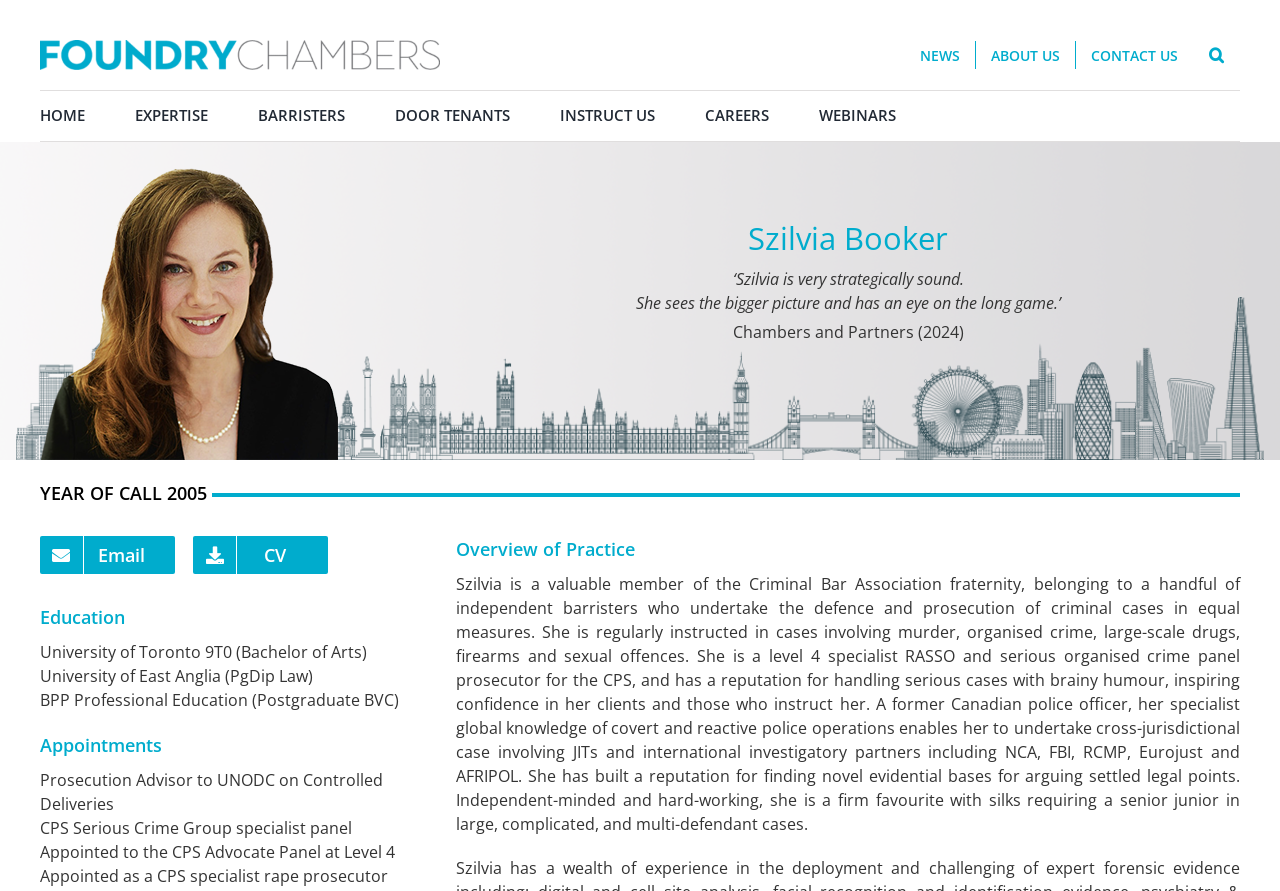Please provide the bounding box coordinates in the format (top-left x, top-left y, bottom-right x, bottom-right y). Remember, all values are floating point numbers between 0 and 1. What is the bounding box coordinate of the region described as: DOOR TENANTS

[0.309, 0.113, 0.398, 0.147]